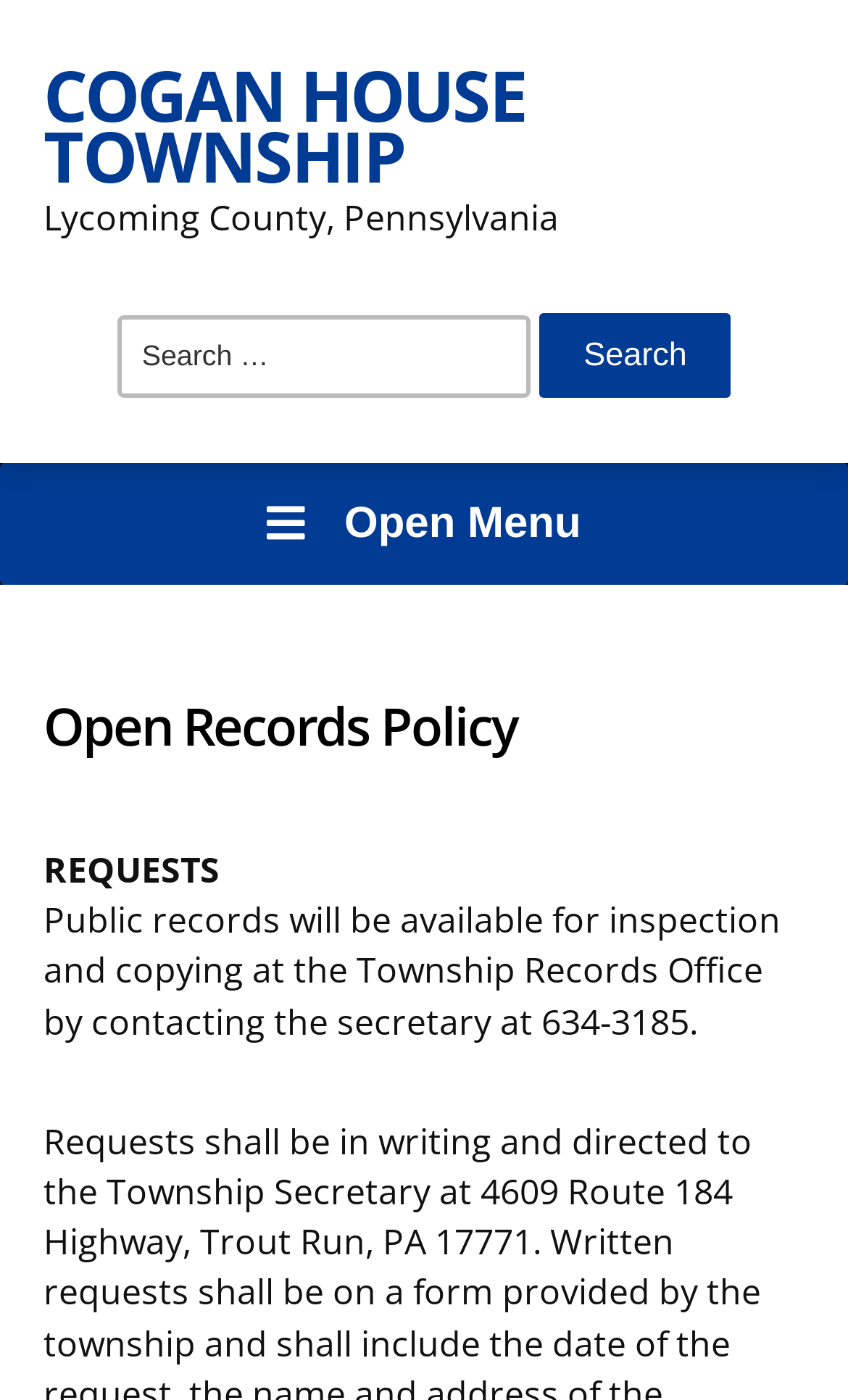Identify the first-level heading on the webpage and generate its text content.

Open Records Policy